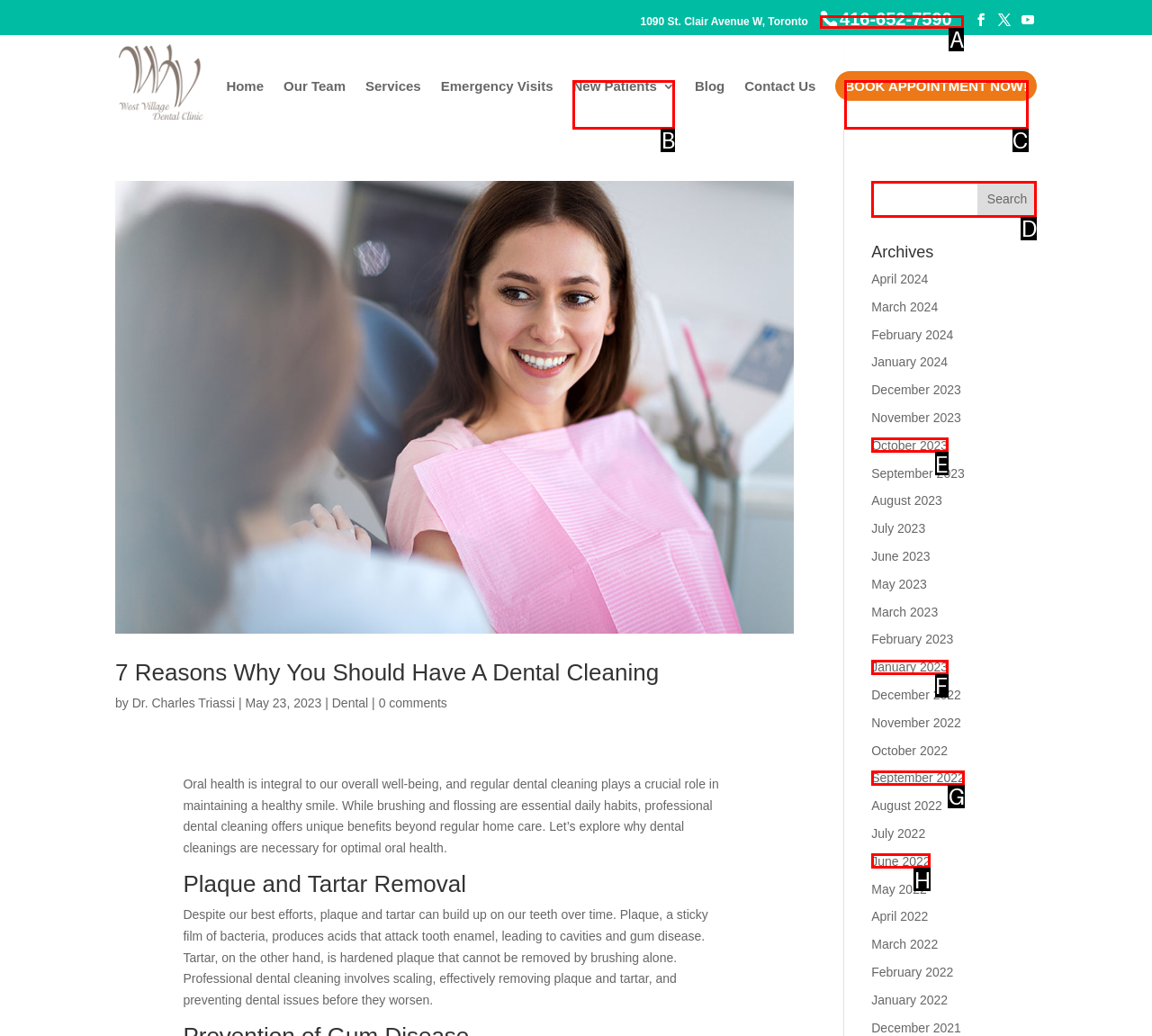Given the description: Book Appointment Now!, determine the corresponding lettered UI element.
Answer with the letter of the selected option.

C